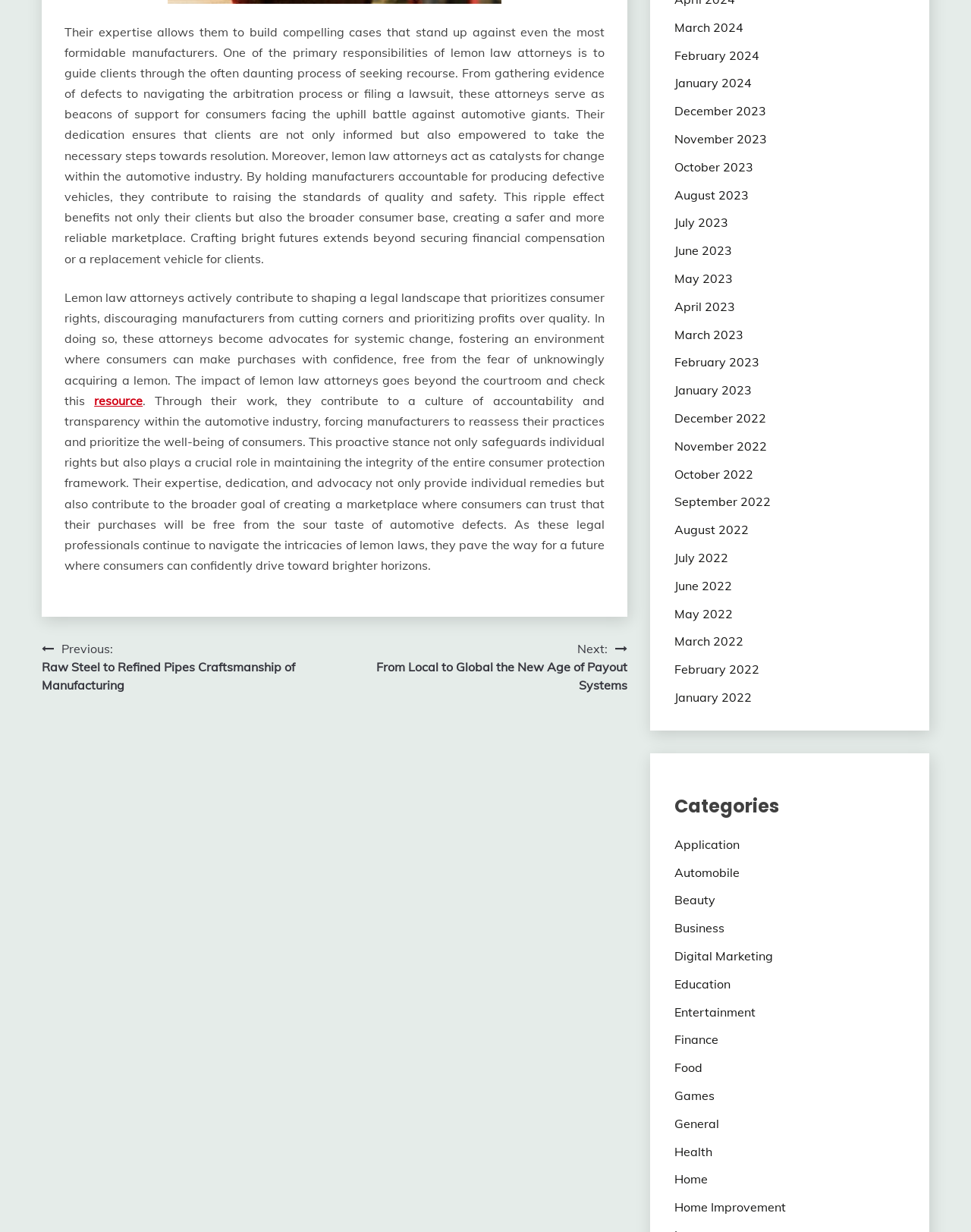How many categories are listed on this webpage?
Answer the question with a single word or phrase derived from the image.

17